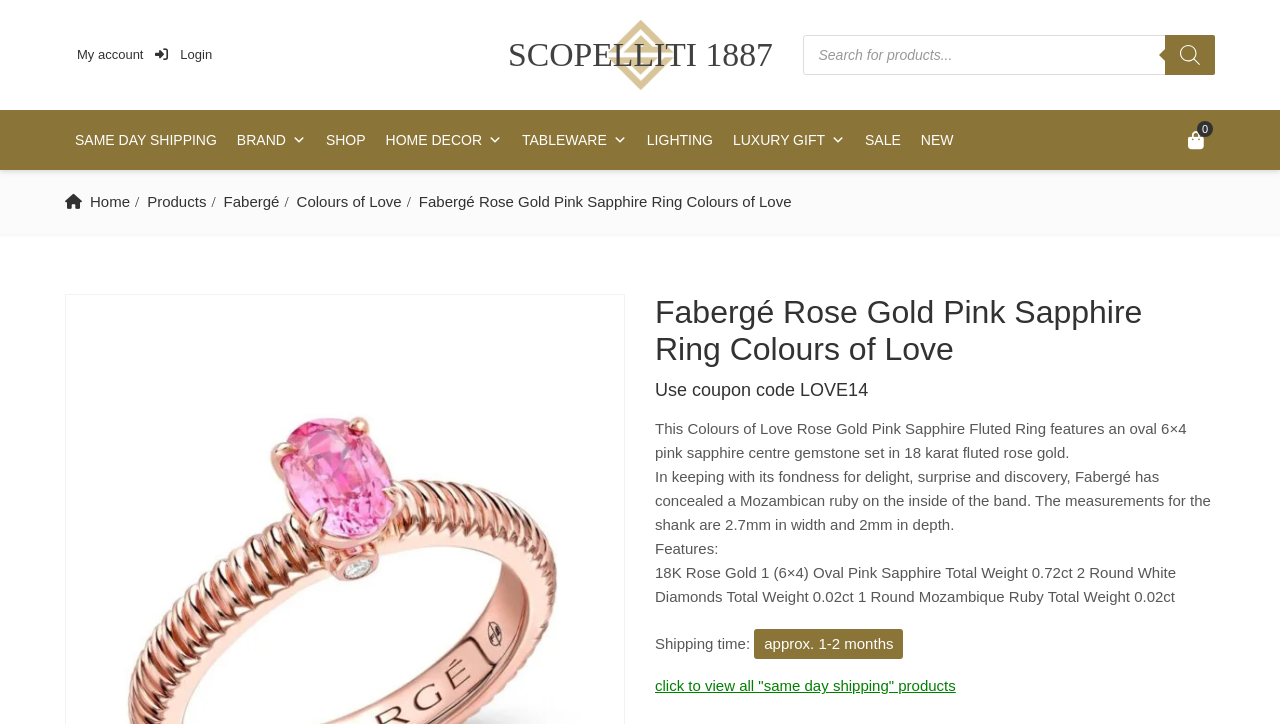Calculate the bounding box coordinates of the UI element given the description: "Home Decor".

[0.293, 0.138, 0.4, 0.235]